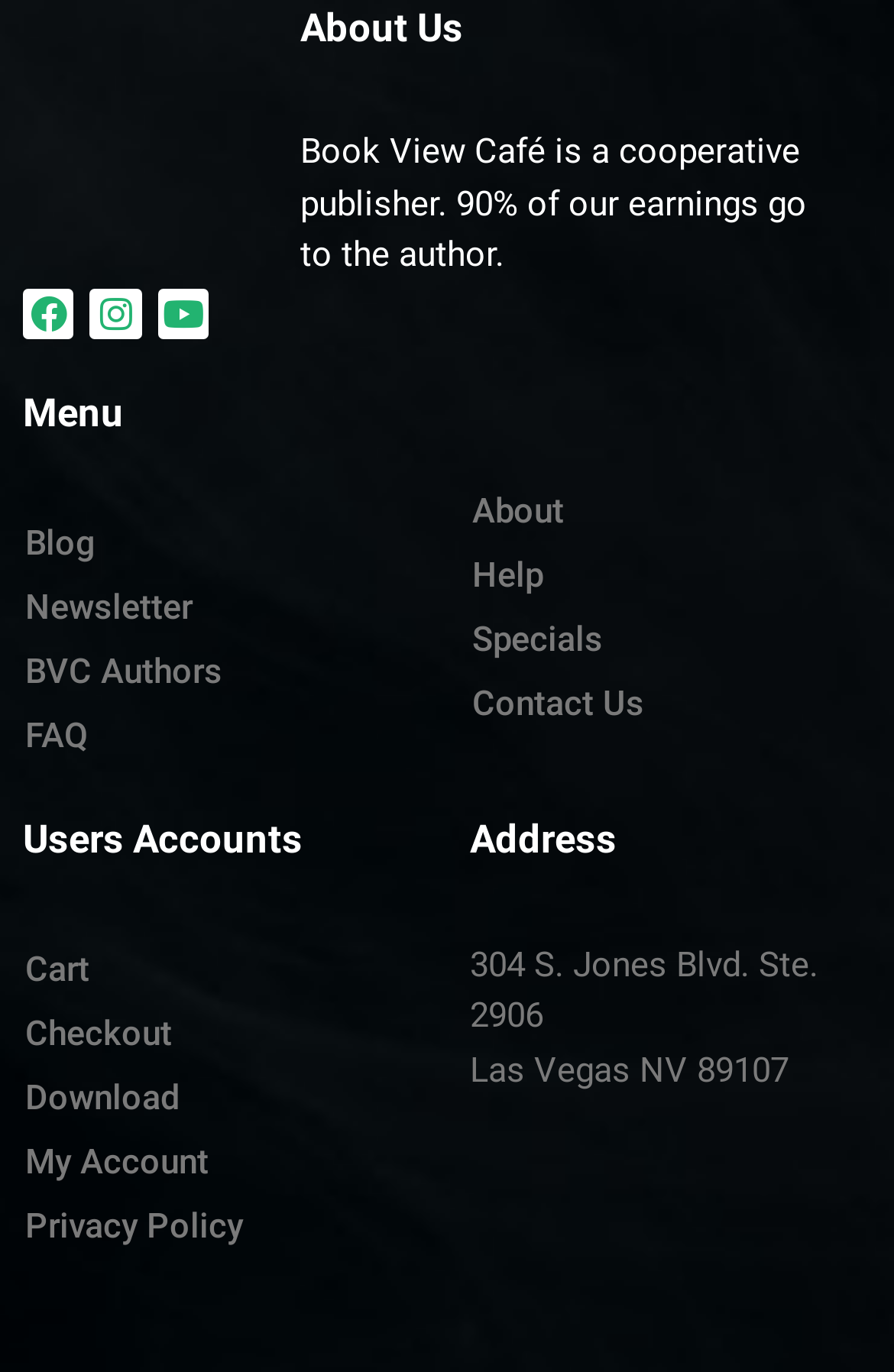Given the element description: "Privacy Policy", predict the bounding box coordinates of the UI element it refers to, using four float numbers between 0 and 1, i.e., [left, top, right, bottom].

[0.026, 0.87, 0.474, 0.917]